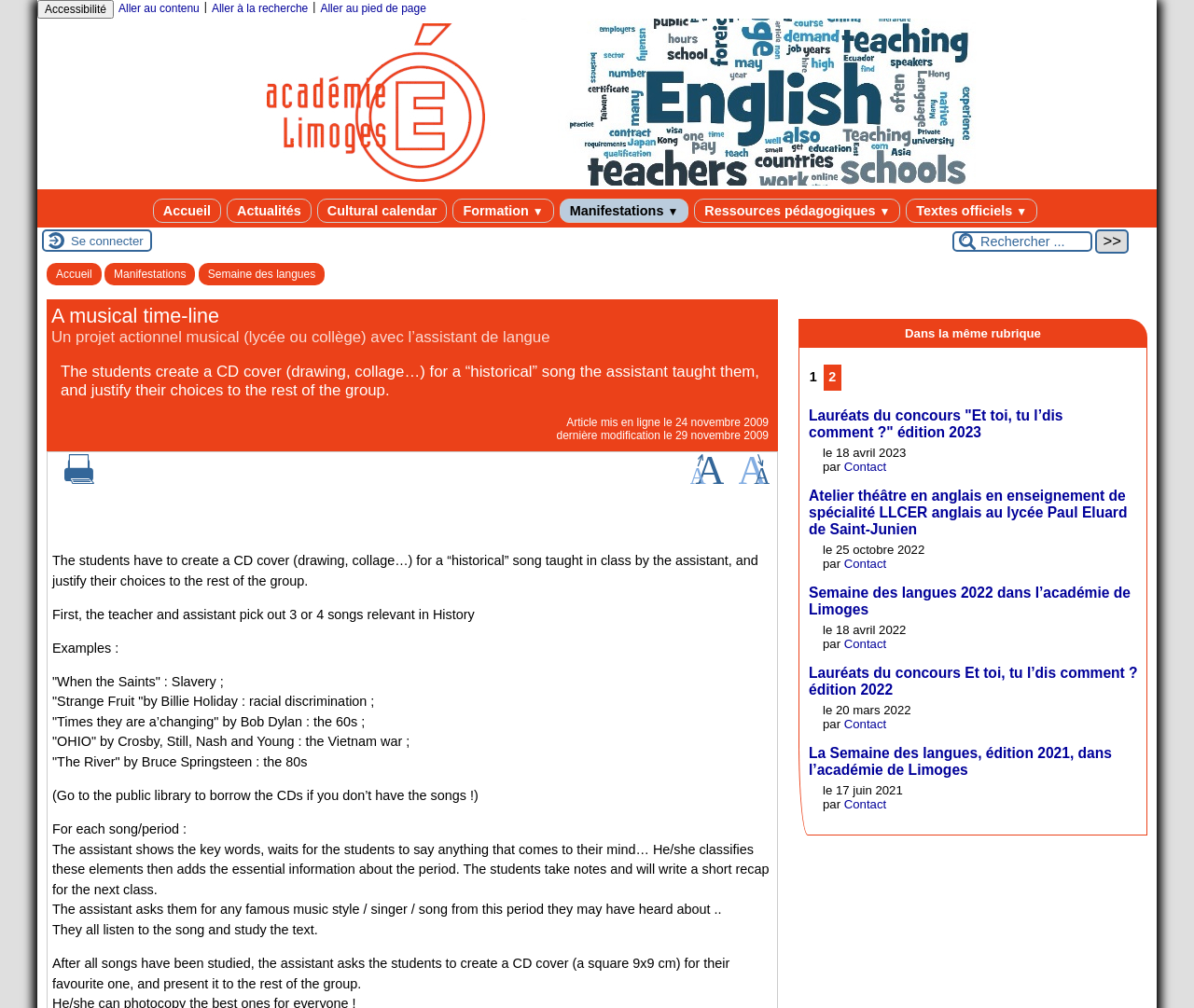Write an exhaustive caption that covers the webpage's main aspects.

This webpage is a musical timeline, specifically a project for a "historical" song taught in class by an assistant. The page is divided into several sections. At the top, there are links to access different parts of the website, including "Accueil", "Actualités", "Cultural calendar", and more. Below this, there is a search bar and a button to log in.

The main content of the page is a description of the project, which involves students creating a CD cover for a historical song and justifying their choices to the rest of the group. The project is divided into several steps, including selecting songs relevant to history, studying the lyrics, and creating a CD cover. The page provides detailed instructions for each step, including examples of songs that could be used.

The page also includes several links to related articles and news stories, including "Lauréats du concours 'Et toi, tu l' dis comment ?' édition 2023" and "Semaine des langues 2022 dans l'académie de Limoges". These links are arranged in a list, with the most recent articles at the top.

In the bottom left corner of the page, there are links to adjust the font size and to print the page. There is also a logo that links to the website's homepage.